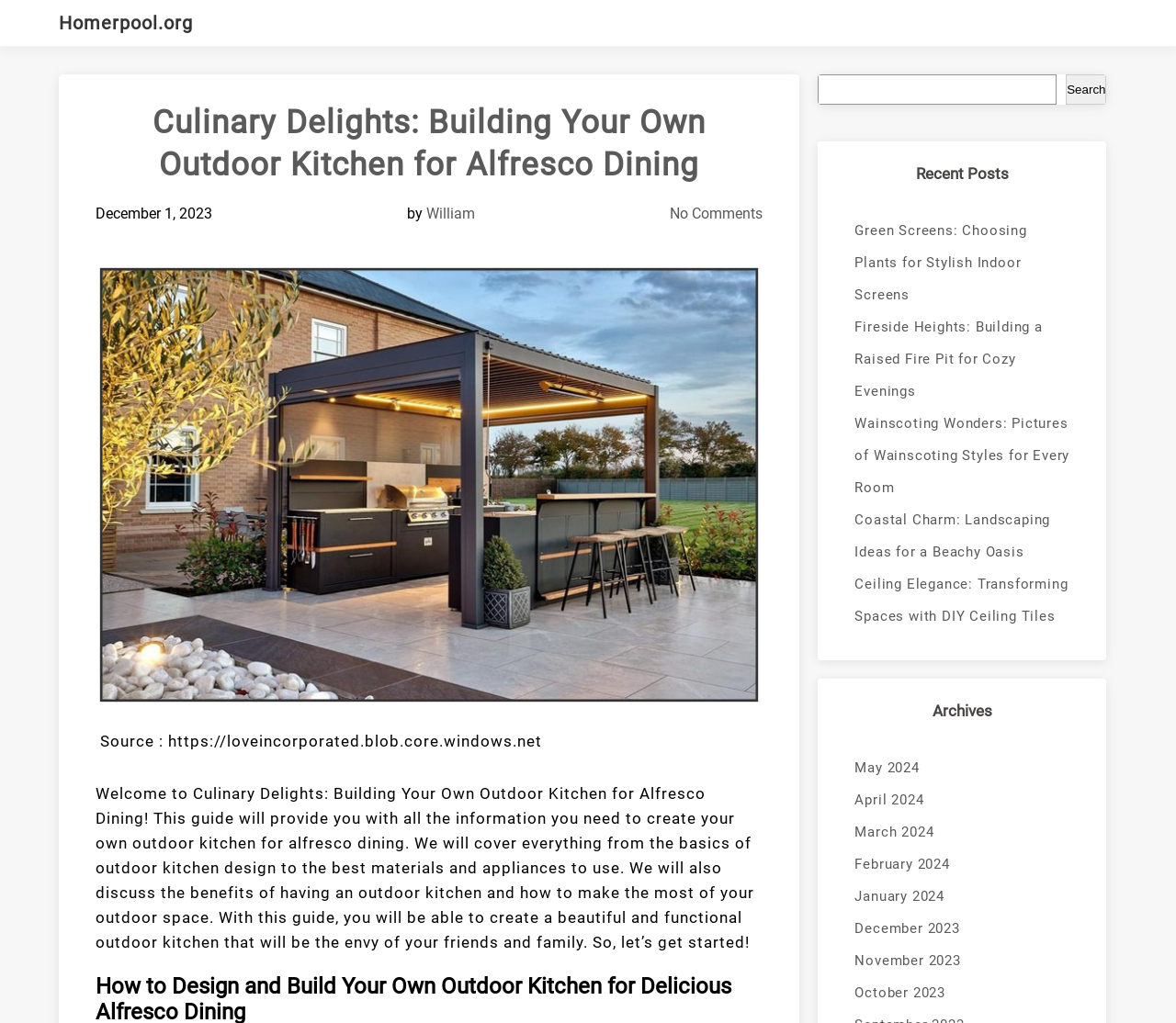Can you find the bounding box coordinates for the element to click on to achieve the instruction: "Click on the 'Job Application Pro' link"?

None